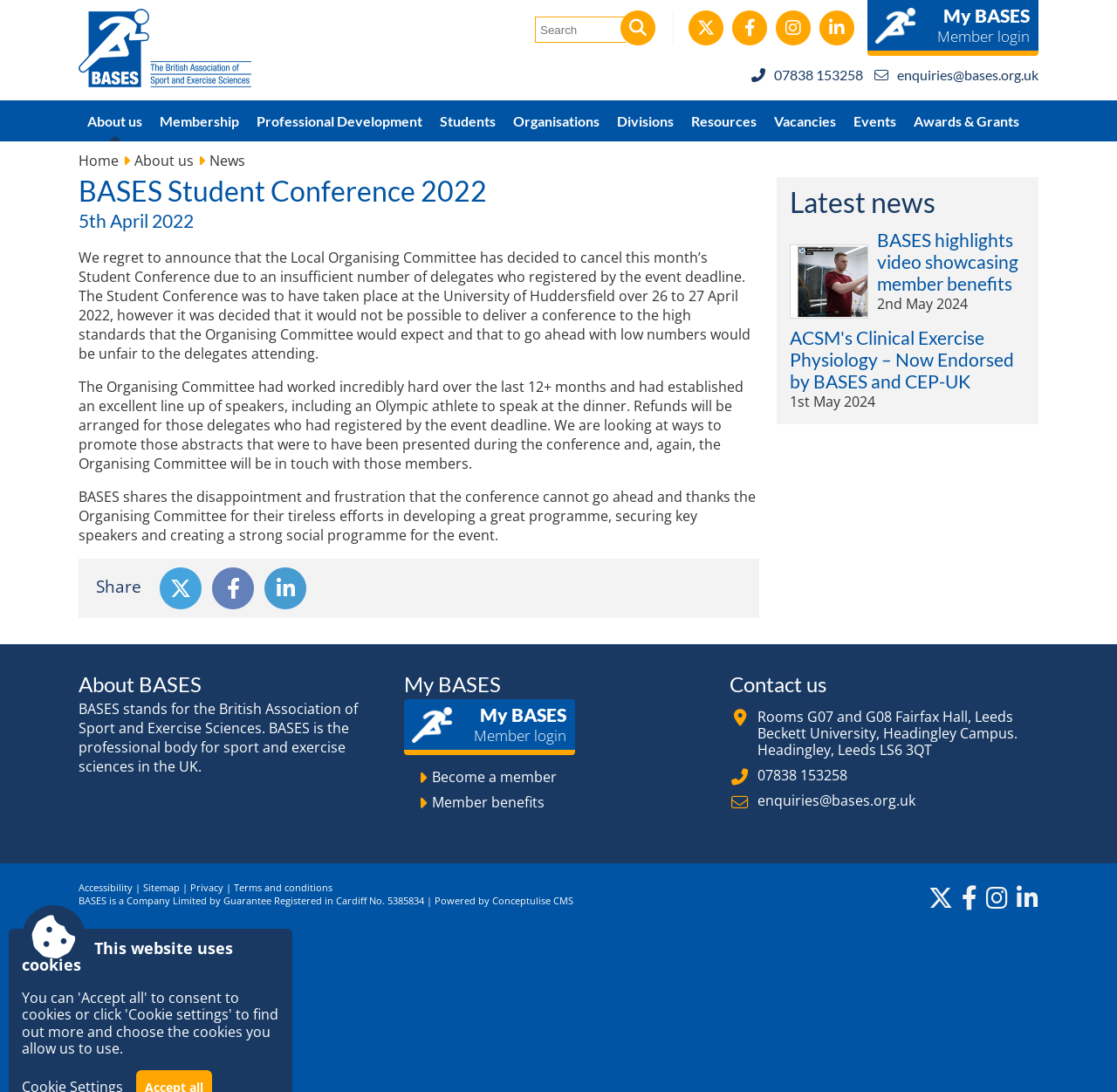Locate the bounding box coordinates of the segment that needs to be clicked to meet this instruction: "Visit Facebook page".

None